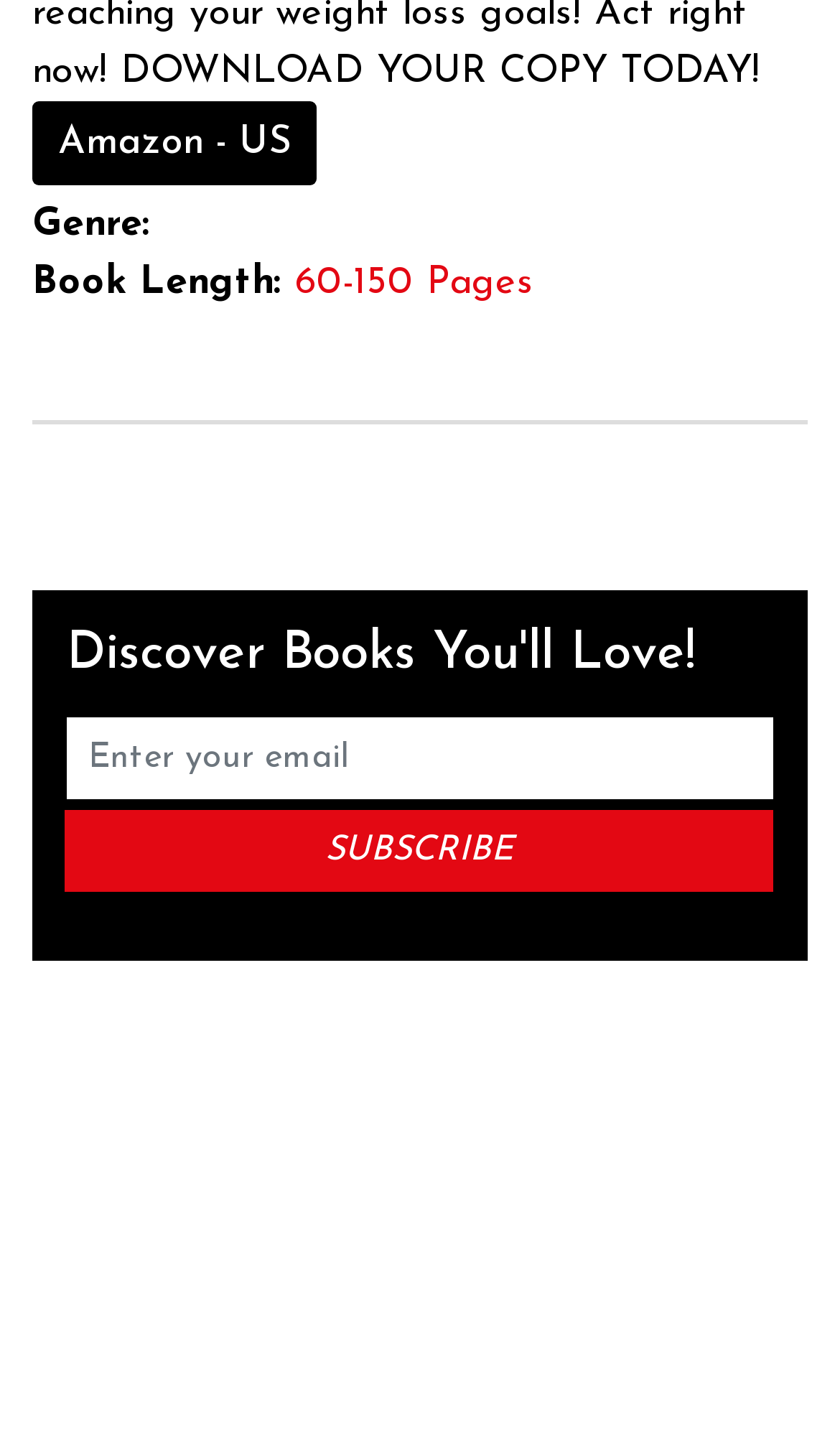Refer to the screenshot and answer the following question in detail:
What is the genre of the book?

The webpage has a label 'Genre:' but it does not provide a specific value for the genre of the book.